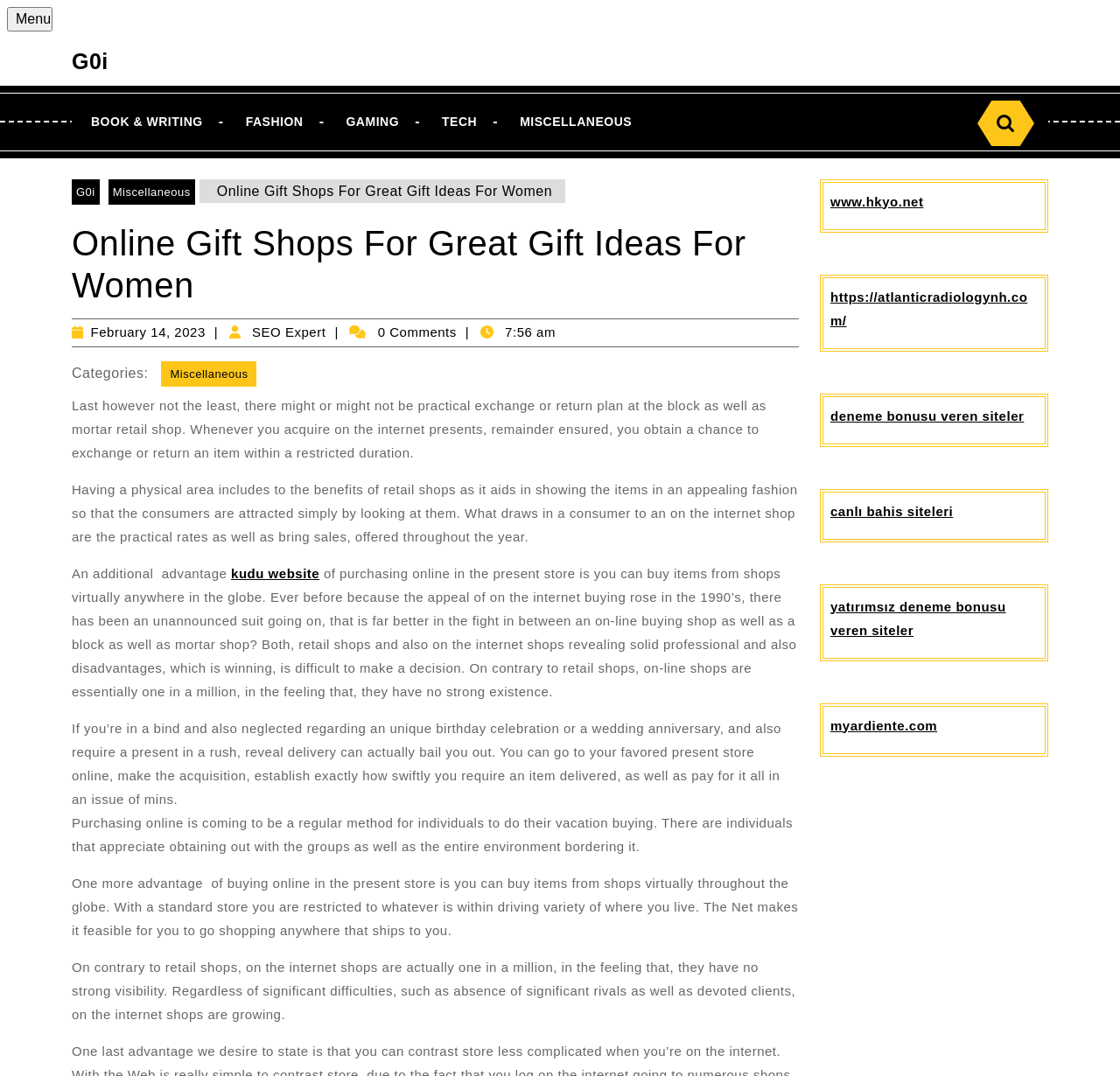Using the element description provided, determine the bounding box coordinates in the format (top-left x, top-left y, bottom-right x, bottom-right y). Ensure that all values are floating point numbers between 0 and 1. Element description: G0i

[0.064, 0.166, 0.089, 0.19]